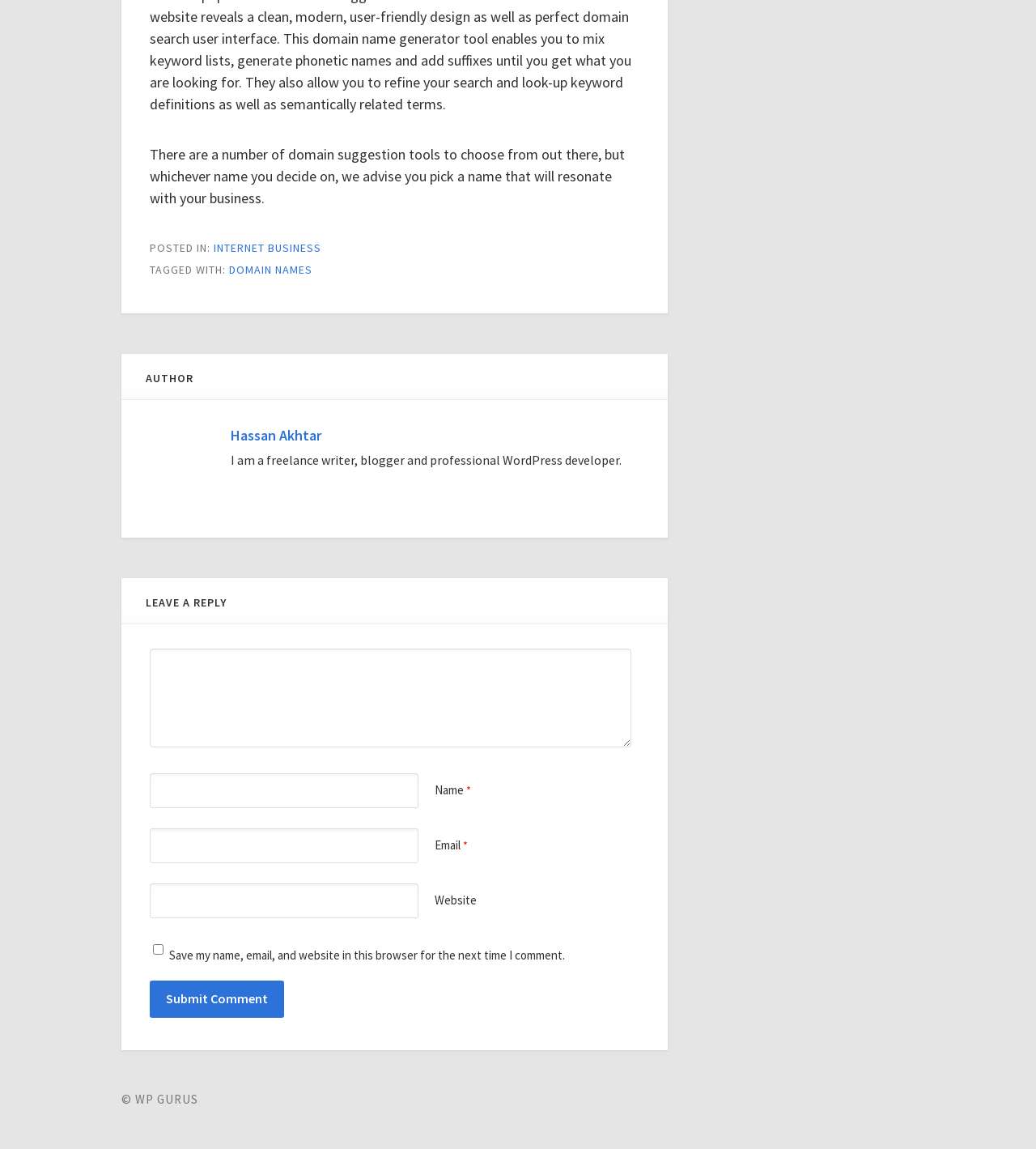Locate the bounding box coordinates of the region to be clicked to comply with the following instruction: "Click the link 'DOMAIN NAMES'". The coordinates must be four float numbers between 0 and 1, in the form [left, top, right, bottom].

[0.221, 0.228, 0.302, 0.241]